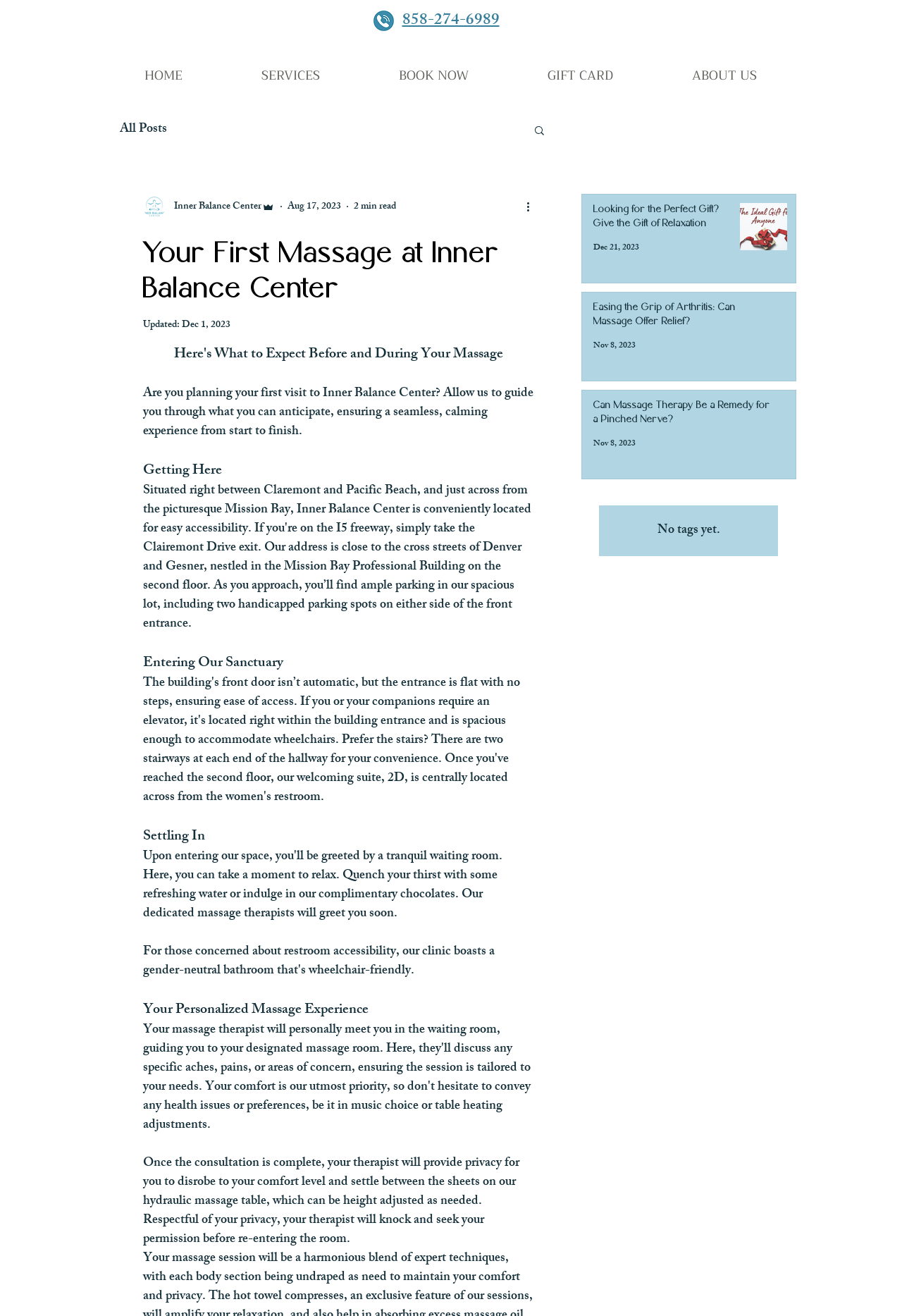Locate the bounding box of the UI element described by: "ABOUT US" in the given webpage screenshot.

[0.723, 0.044, 0.883, 0.071]